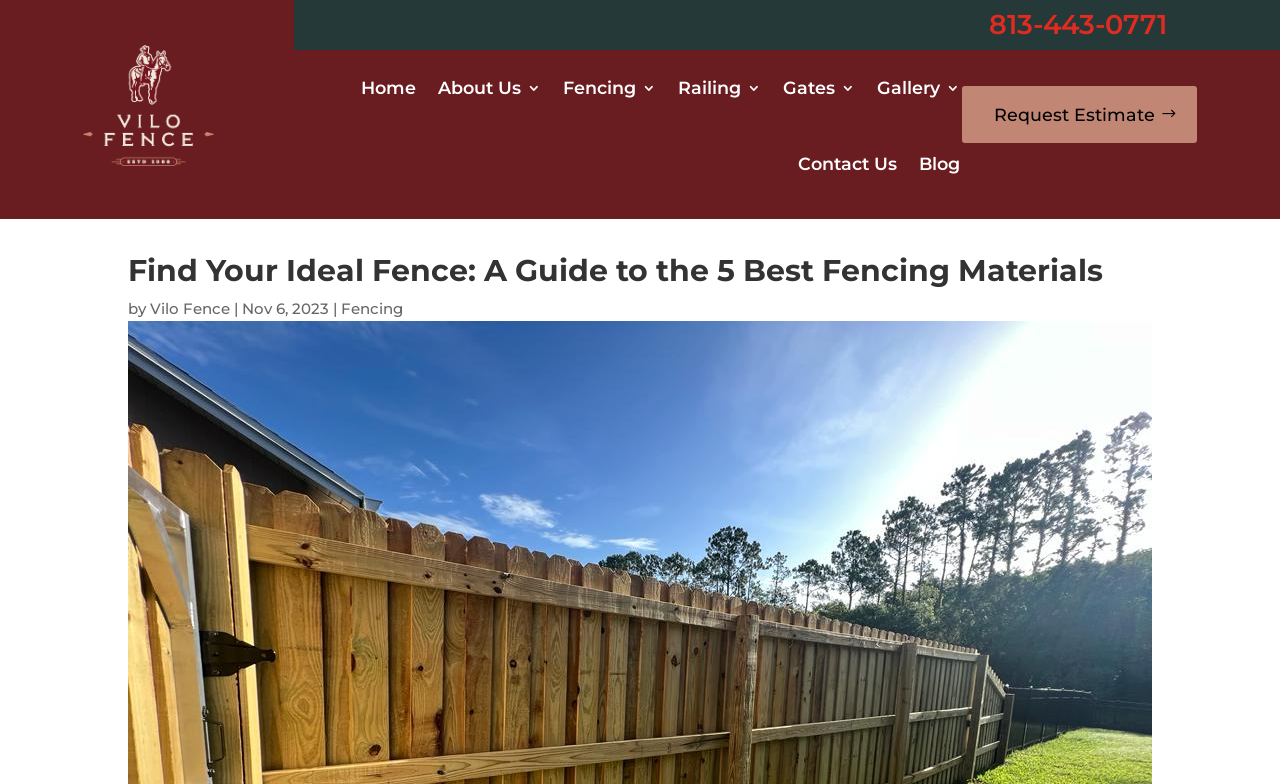Carefully examine the image and provide an in-depth answer to the question: How many main navigation links are there?

The main navigation links are 'Home', 'About Us', 'Fencing', 'Railing', 'Gates', 'Gallery', and 'Contact Us'. These links are located at the top of the webpage, and they are evenly spaced.